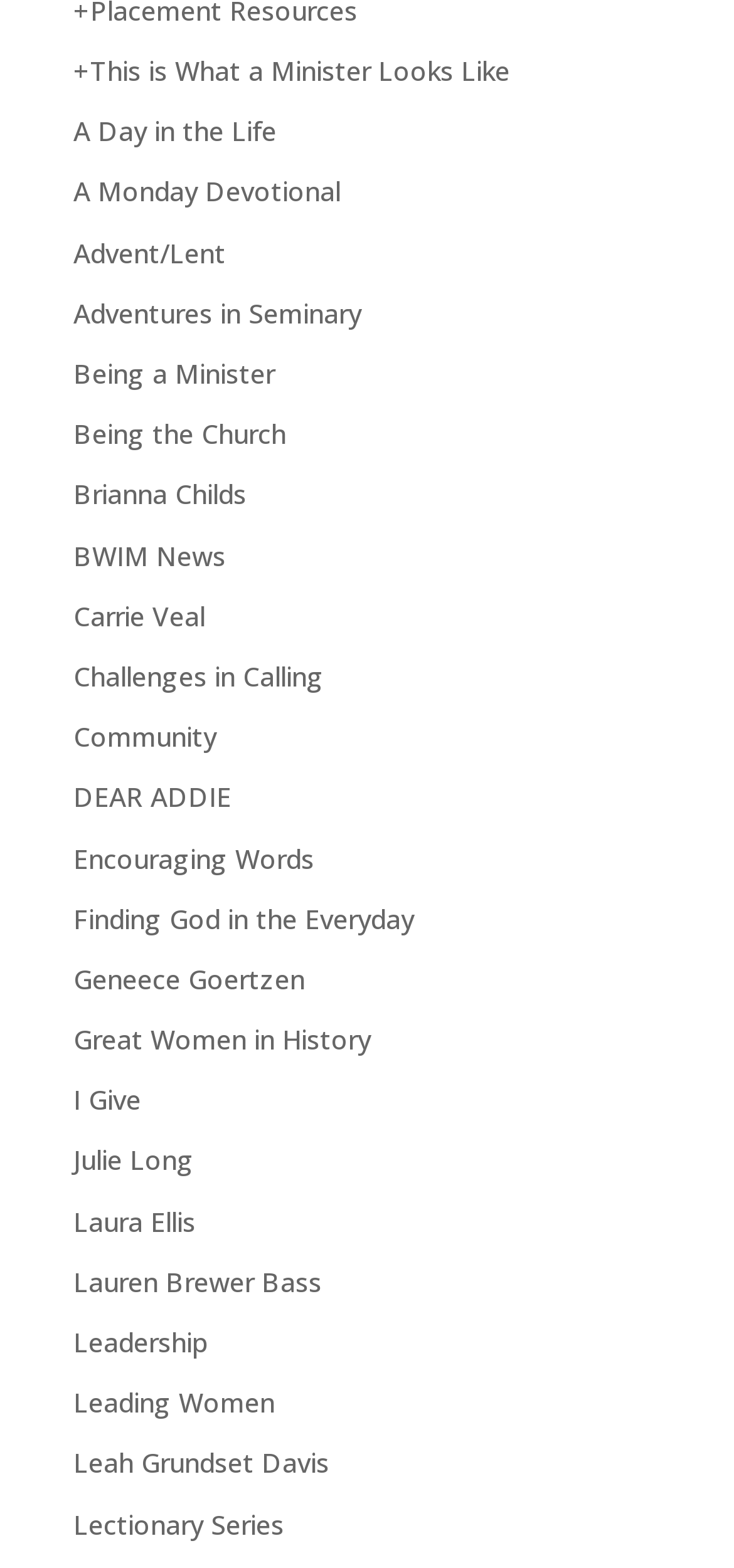Please specify the bounding box coordinates for the clickable region that will help you carry out the instruction: "read about being a minister".

[0.1, 0.227, 0.374, 0.25]